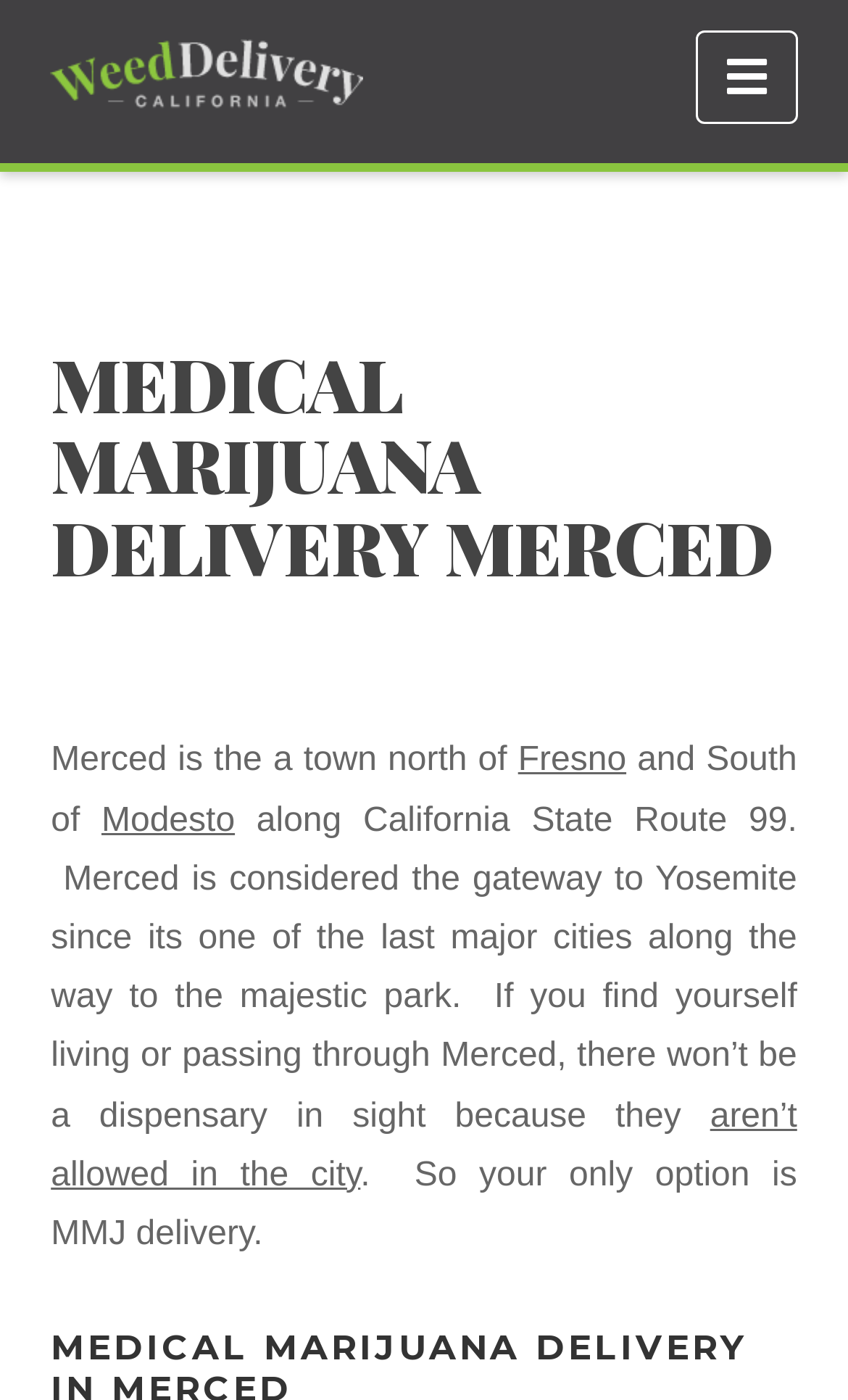Extract the primary header of the webpage and generate its text.

MEDICAL MARIJUANA DELIVERY MERCED